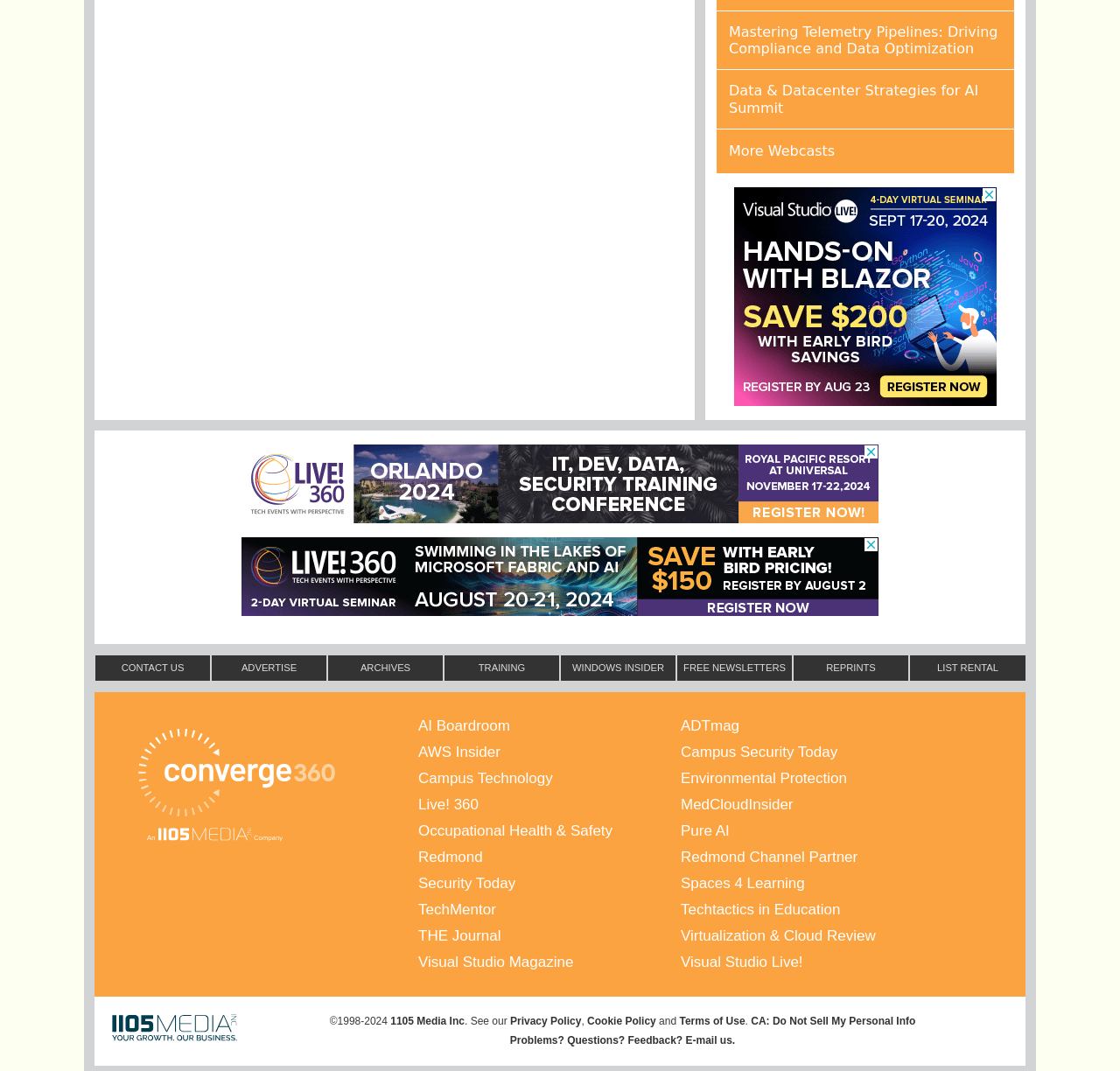Give a one-word or one-phrase response to the question: 
How many links are present in the footer section?

11